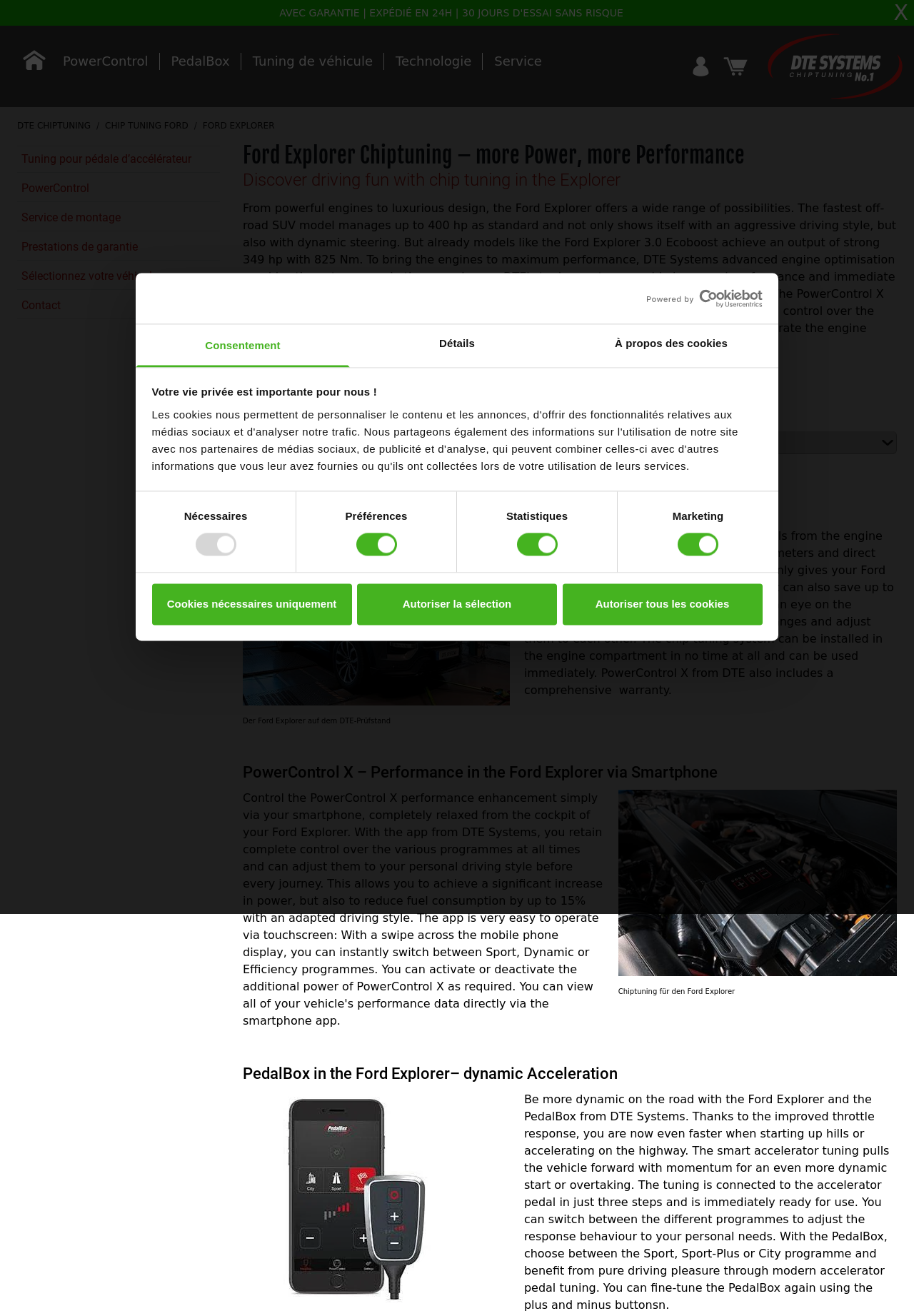Kindly provide the bounding box coordinates of the section you need to click on to fulfill the given instruction: "Click the 'Tuning für den Ford Explorer' link".

[0.676, 0.6, 0.981, 0.742]